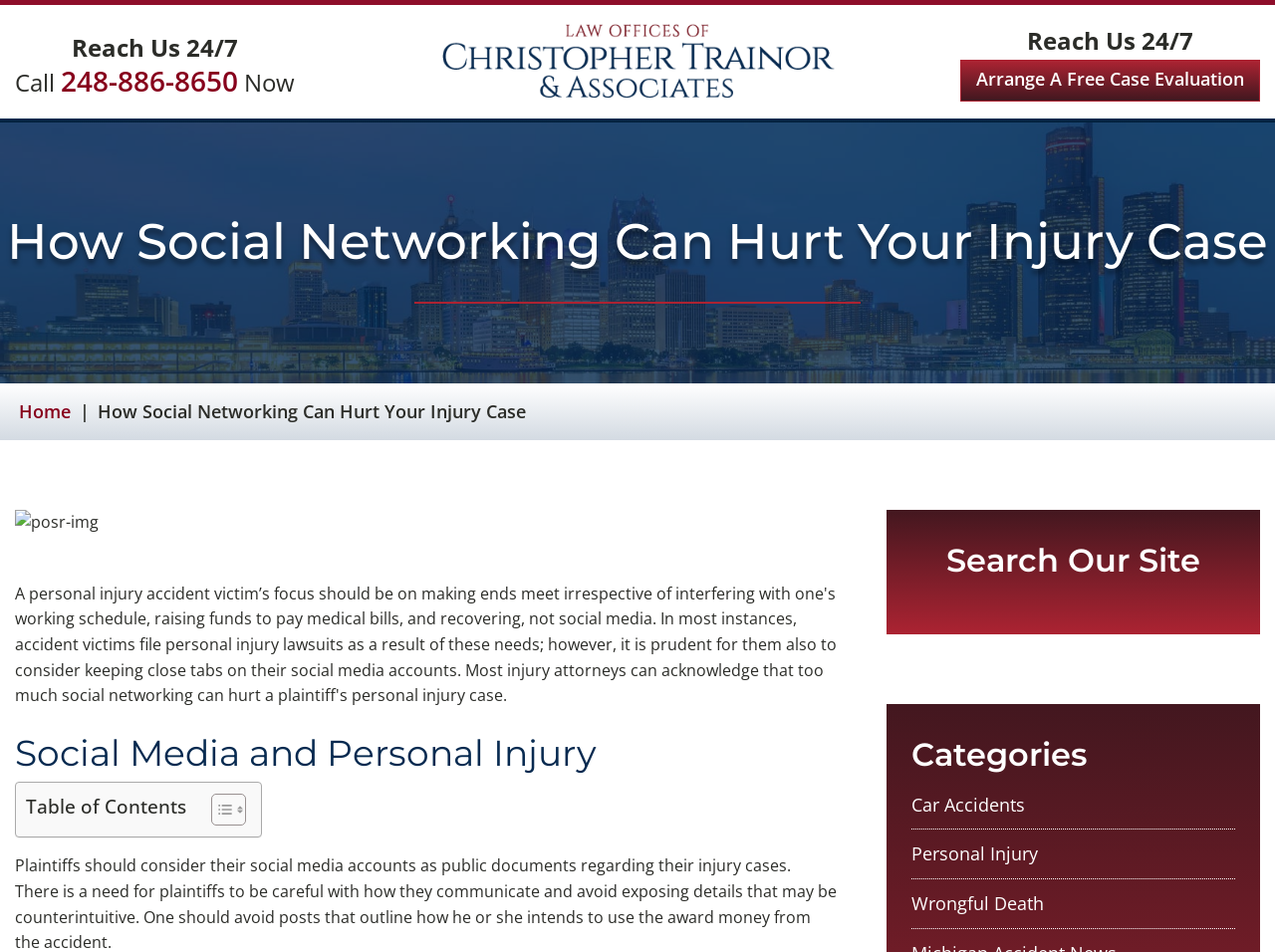Identify and provide the bounding box for the element described by: "Home".

[0.015, 0.42, 0.055, 0.445]